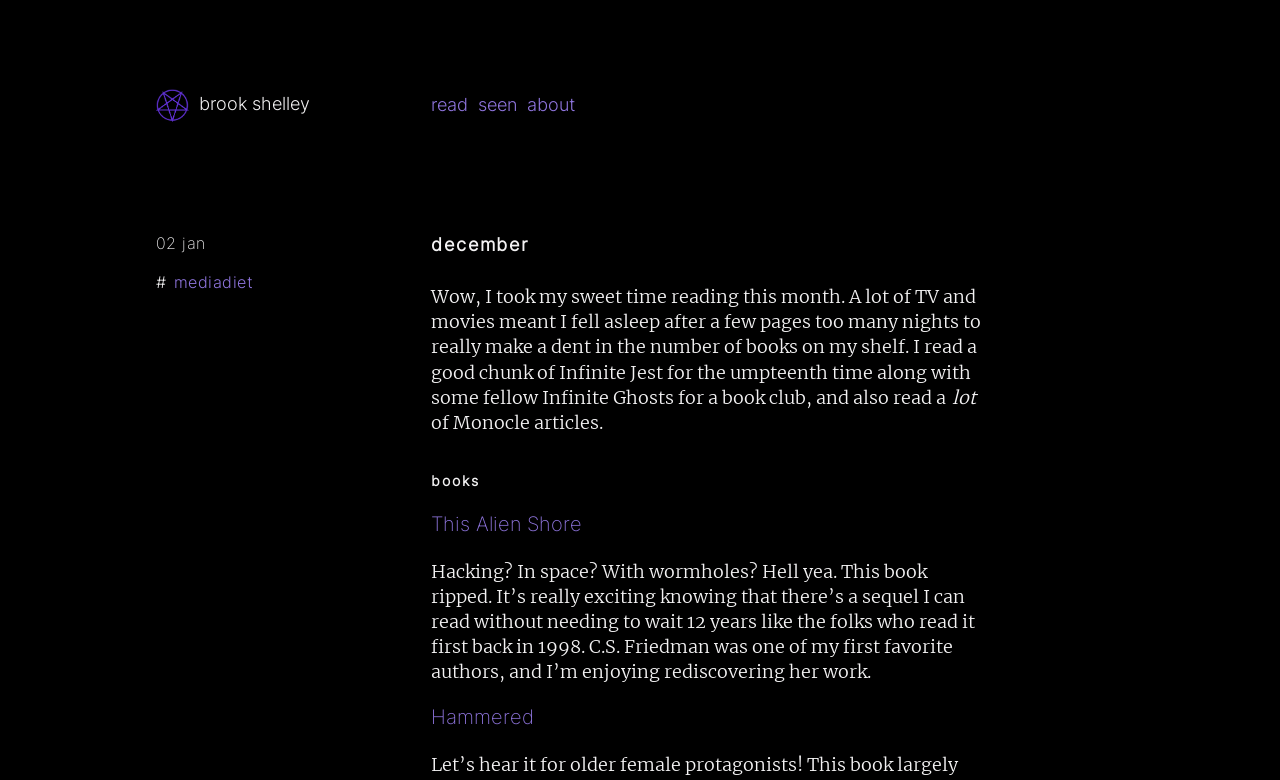Bounding box coordinates should be provided in the format (top-left x, top-left y, bottom-right x, bottom-right y) with all values between 0 and 1. Identify the bounding box for this UI element: seen

[0.374, 0.118, 0.404, 0.15]